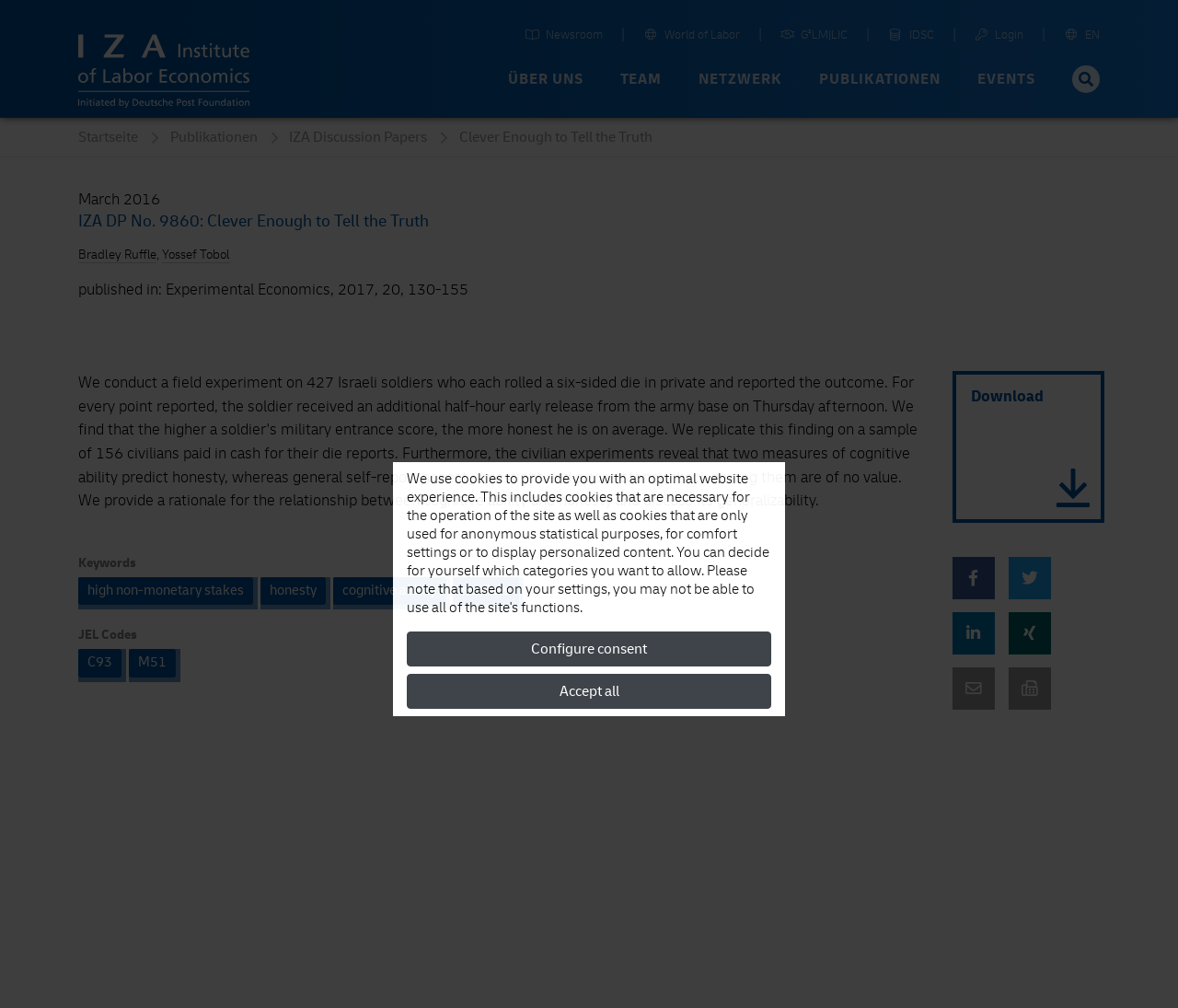Please find the bounding box coordinates of the section that needs to be clicked to achieve this instruction: "Go to Newsroom".

[0.446, 0.029, 0.512, 0.045]